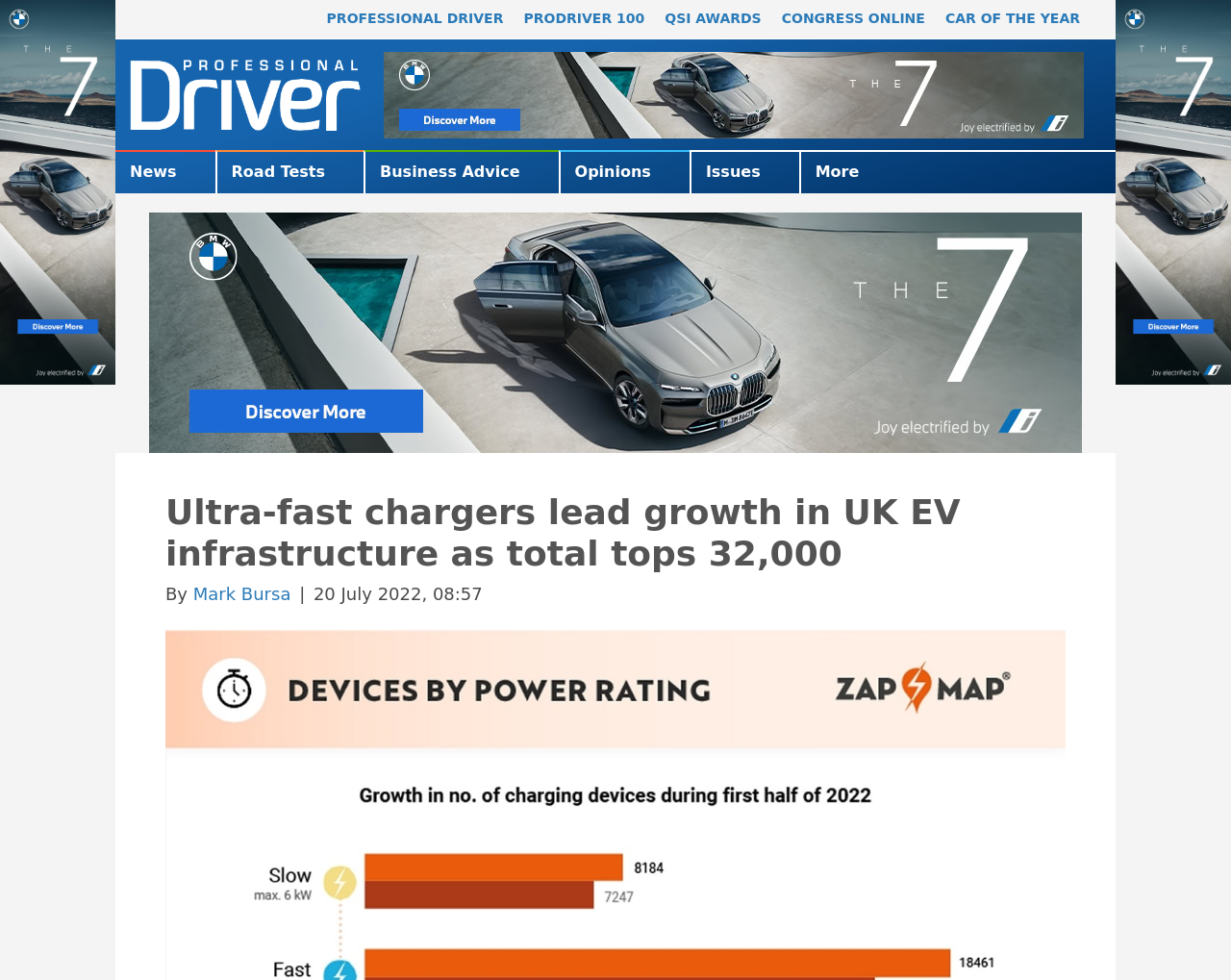Locate the bounding box coordinates of the element you need to click to accomplish the task described by this instruction: "Click the 'News' link".

[0.094, 0.155, 0.175, 0.197]